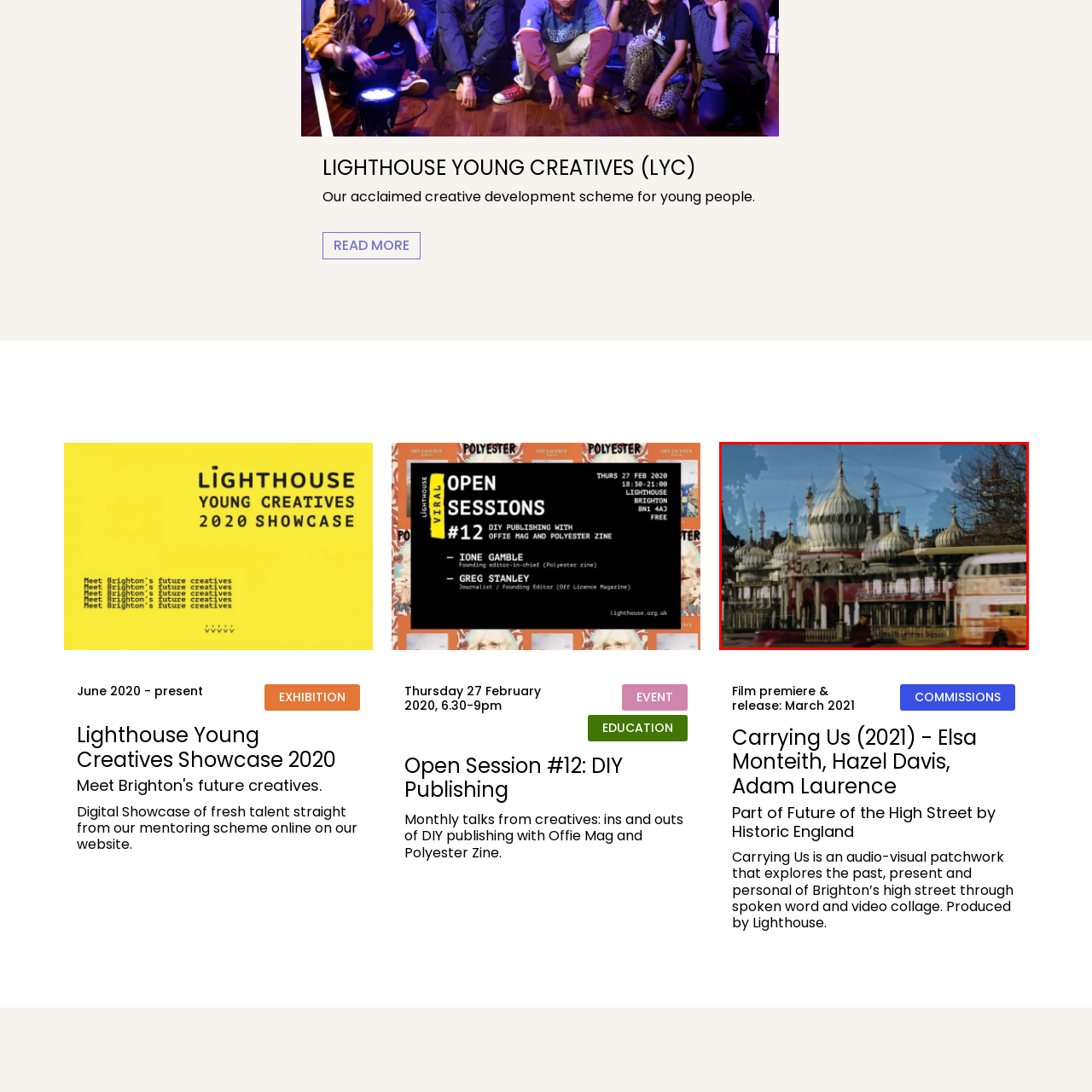Please provide a one-word or phrase response to the following question by examining the image within the red boundary:
What is the name of the project that highlights Brighton's cultural heritage?

Carrying Us